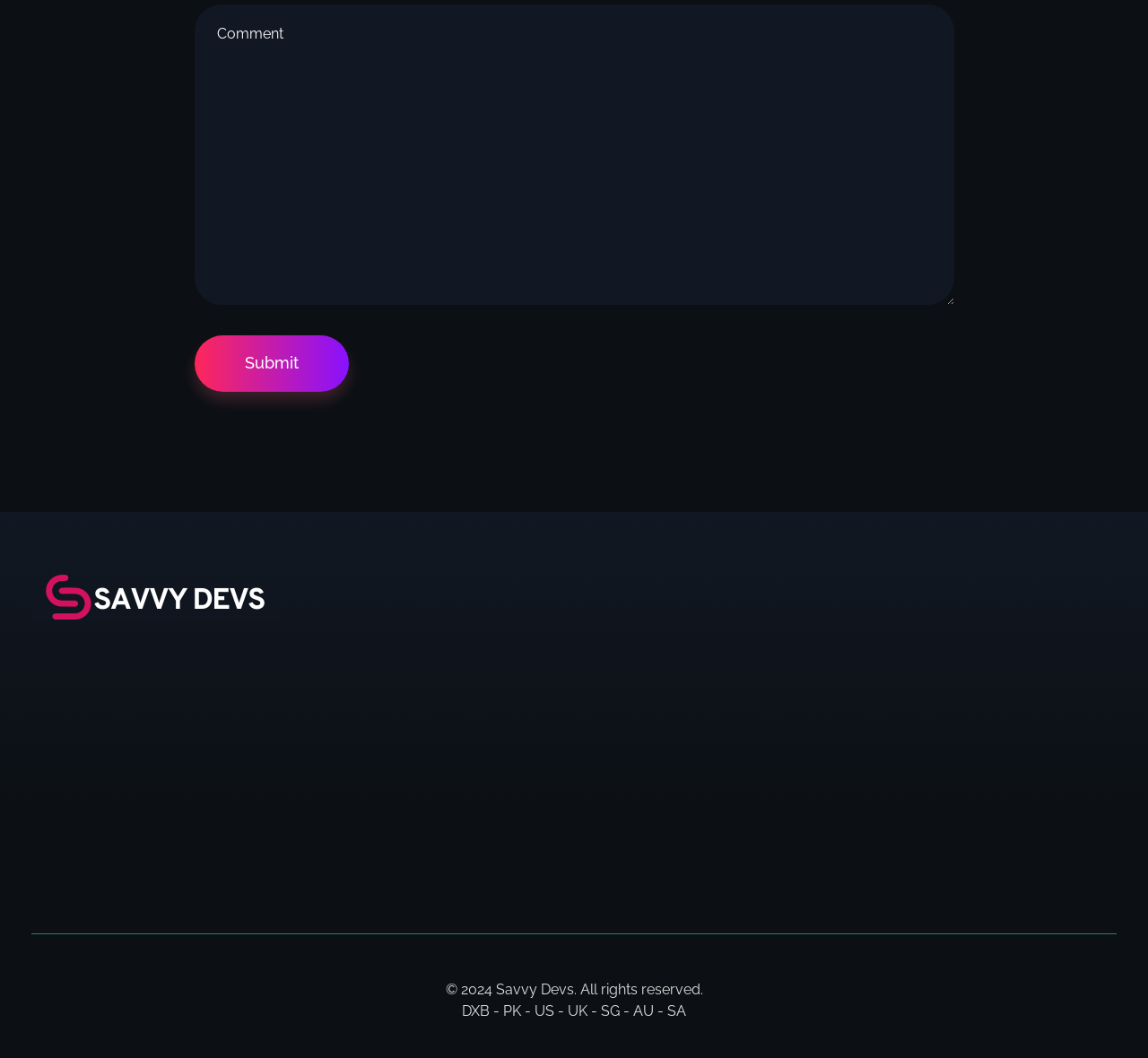Identify the bounding box for the given UI element using the description provided. Coordinates should be in the format (top-left x, top-left y, bottom-right x, bottom-right y) and must be between 0 and 1. Here is the description: name="comment" placeholder="Comment"

[0.169, 0.004, 0.831, 0.288]